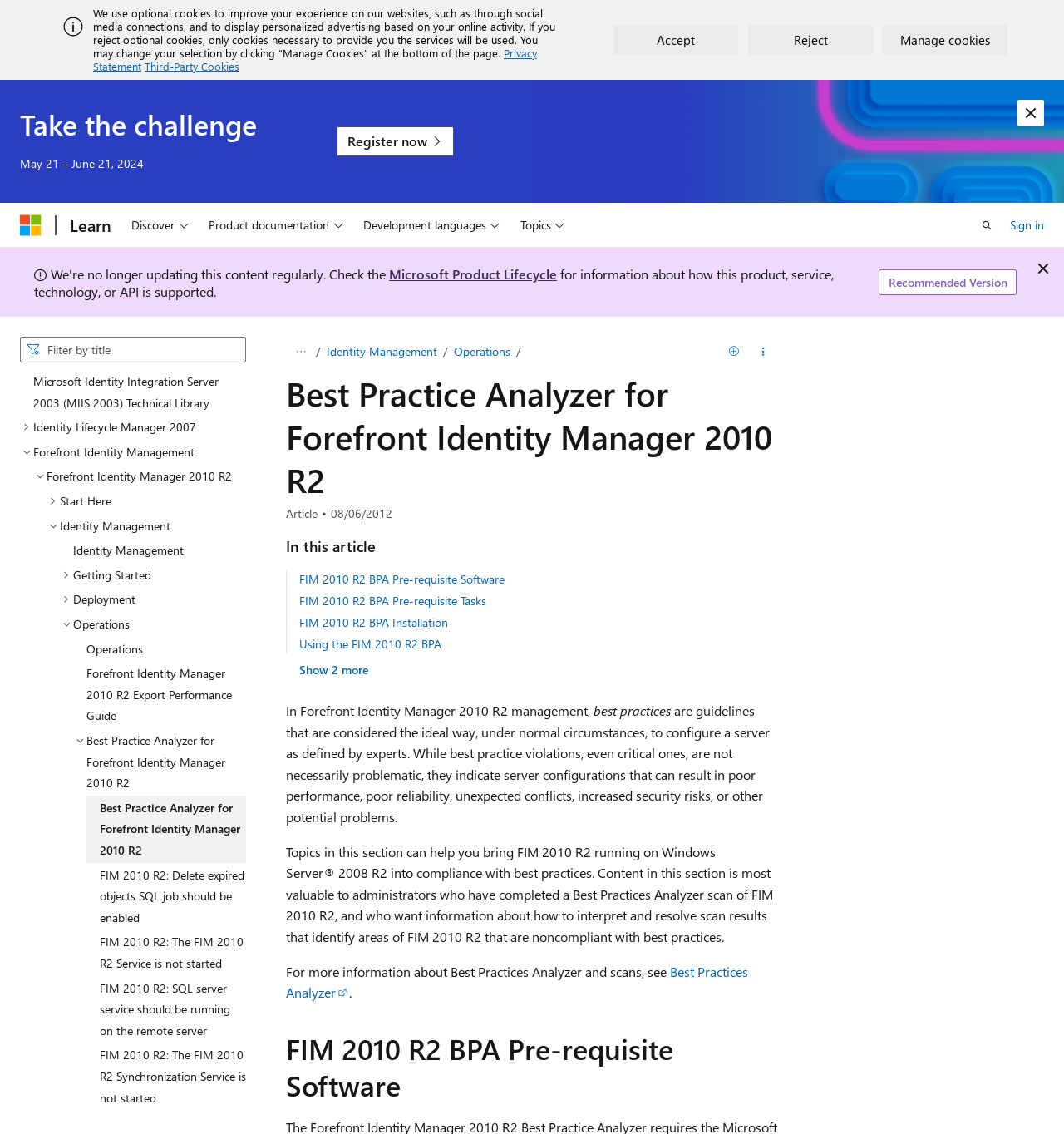What is the purpose of the 'In this article' section?
Using the image, provide a concise answer in one word or a short phrase.

To provide links to related topics